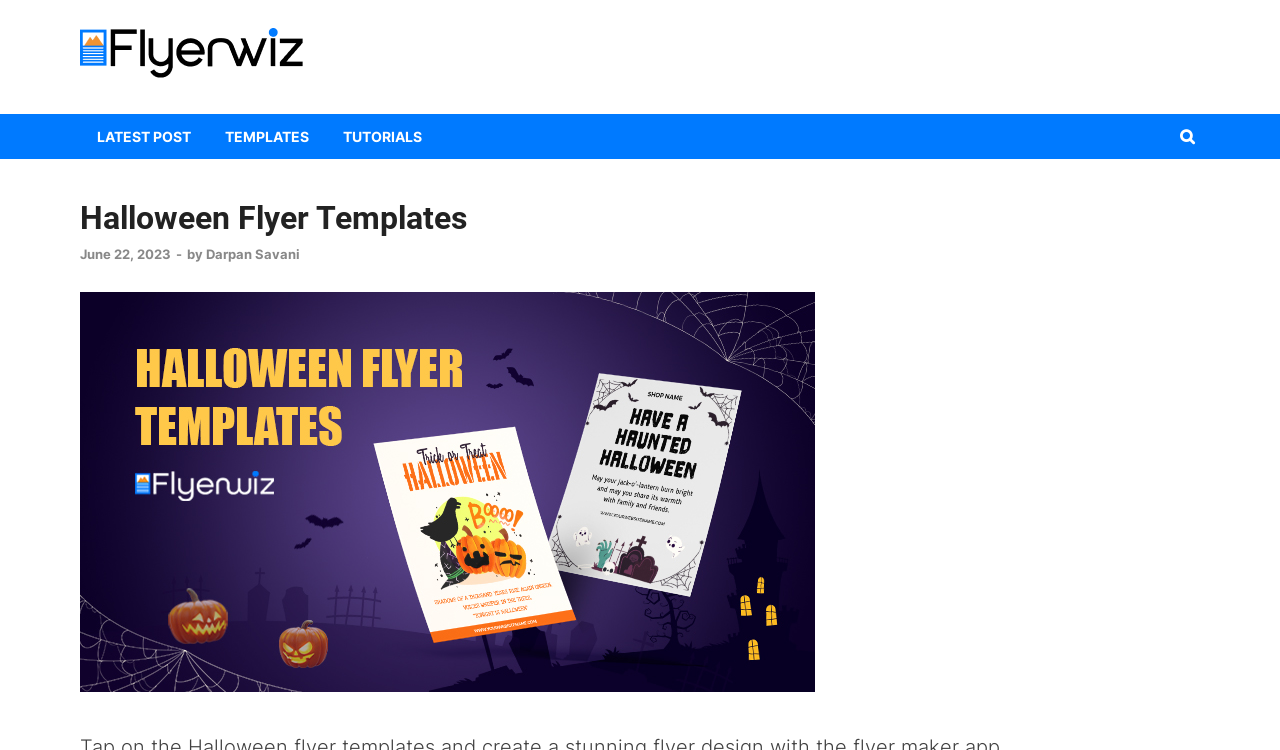Please specify the bounding box coordinates of the clickable region to carry out the following instruction: "Visit the Flyer Maker App page". The coordinates should be four float numbers between 0 and 1, in the format [left, top, right, bottom].

[0.249, 0.068, 0.915, 0.127]